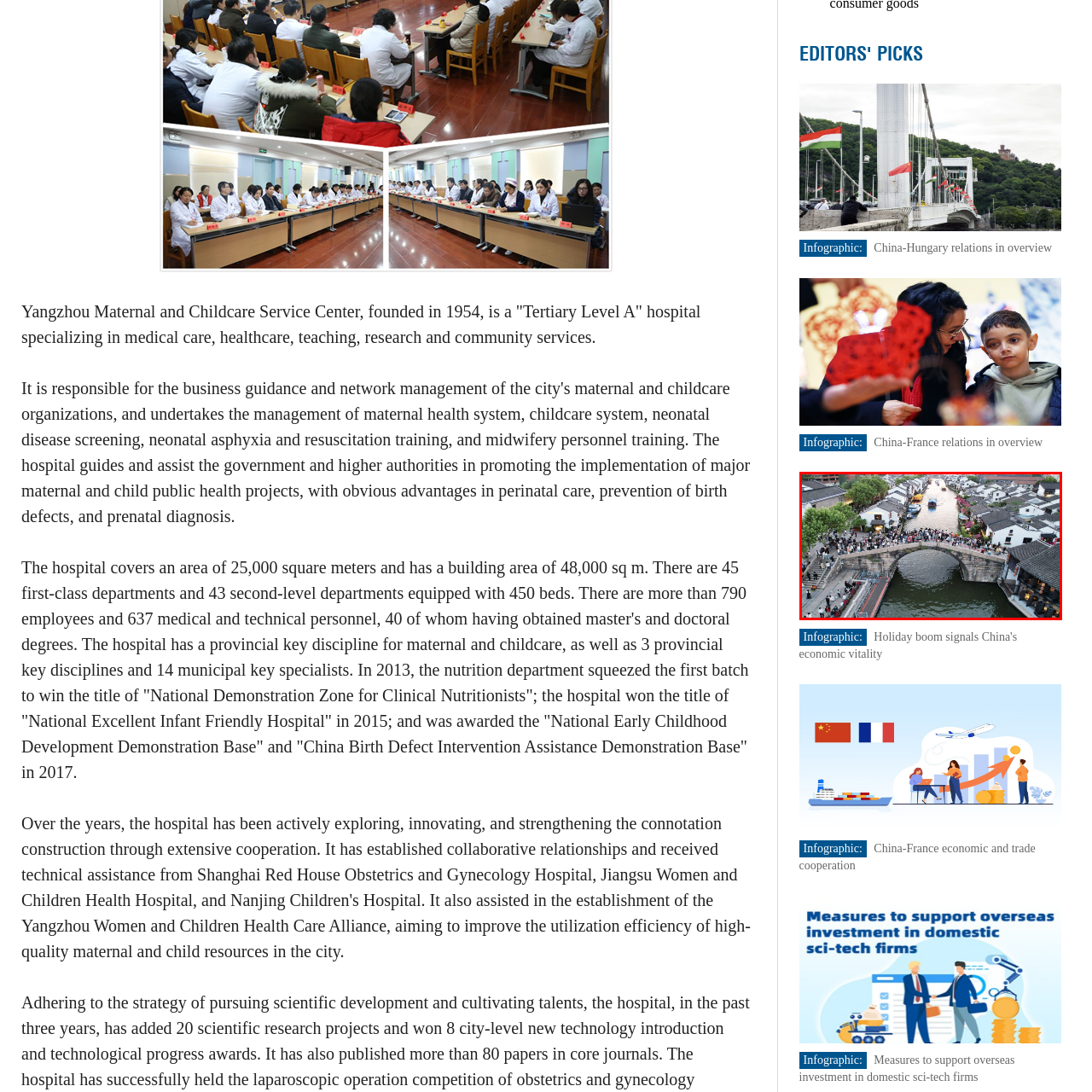Focus on the image encased in the red box and respond to the question with a single word or phrase:
What is enhancing the scenic view?

Greenery and blooming flowers